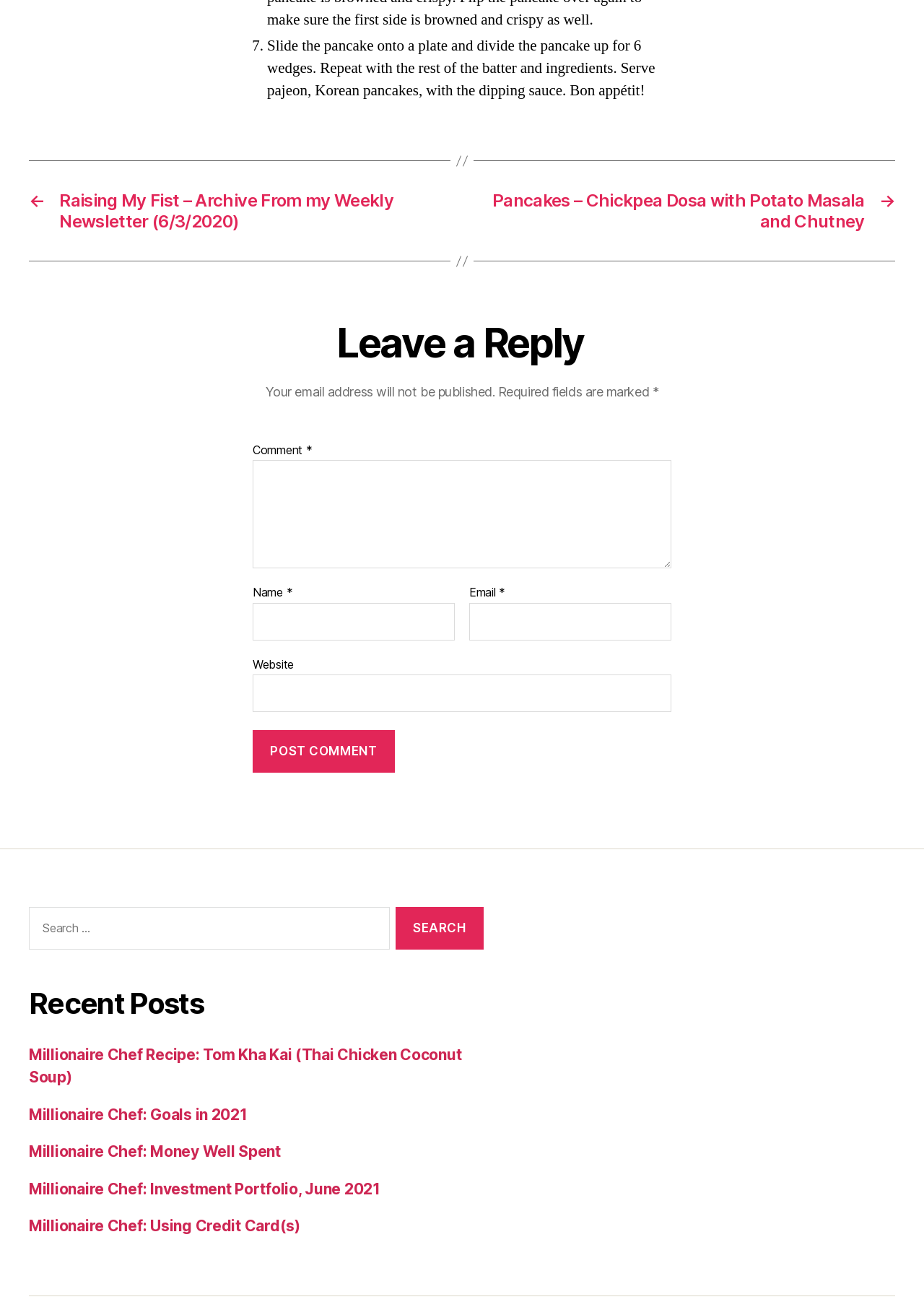Please identify the bounding box coordinates of the element's region that needs to be clicked to fulfill the following instruction: "Post a comment". The bounding box coordinates should consist of four float numbers between 0 and 1, i.e., [left, top, right, bottom].

[0.273, 0.555, 0.427, 0.588]